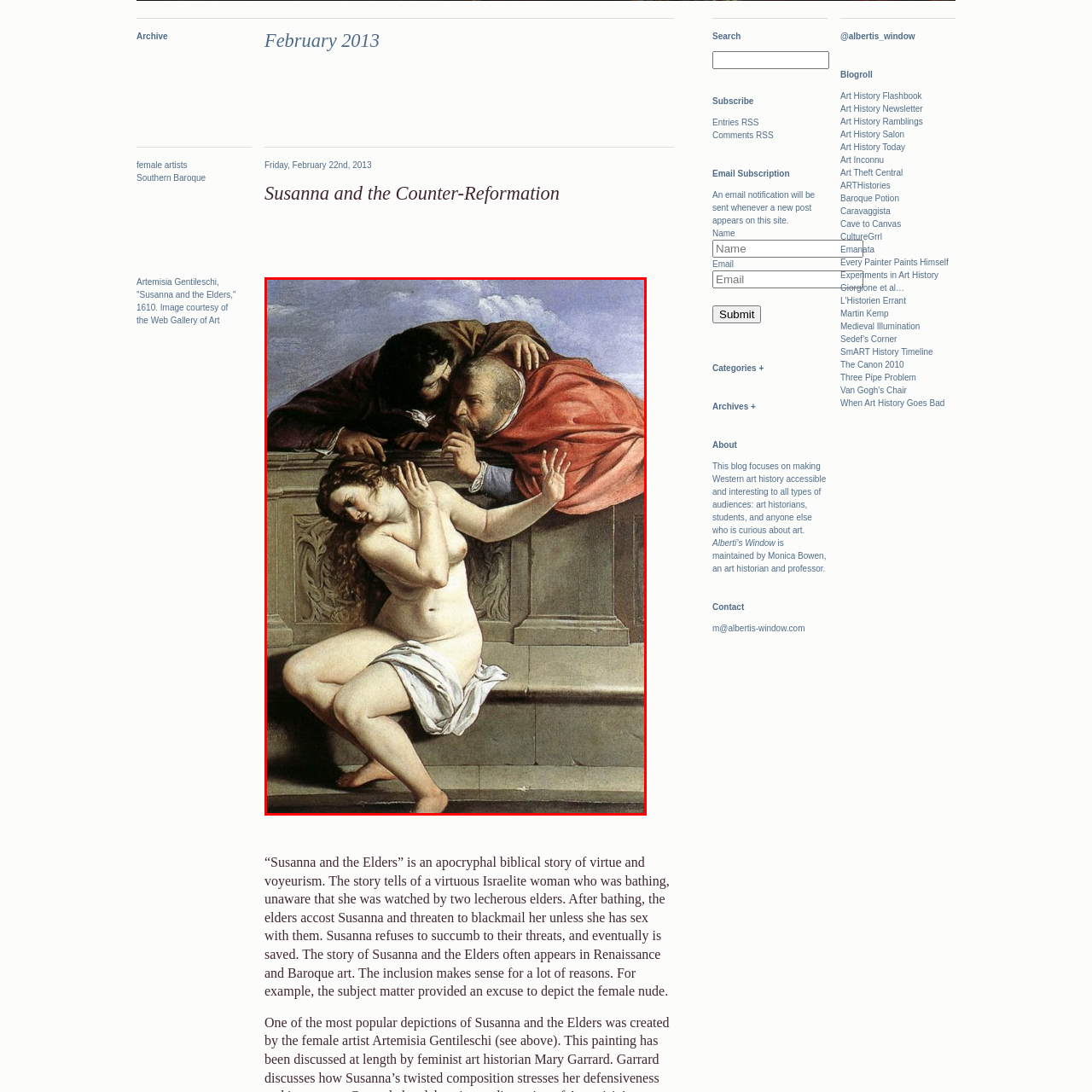Direct your attention to the image marked by the red box and answer the given question using a single word or phrase:
What is the theme of the artwork?

Virtue, voyeurism, and struggle against male authority